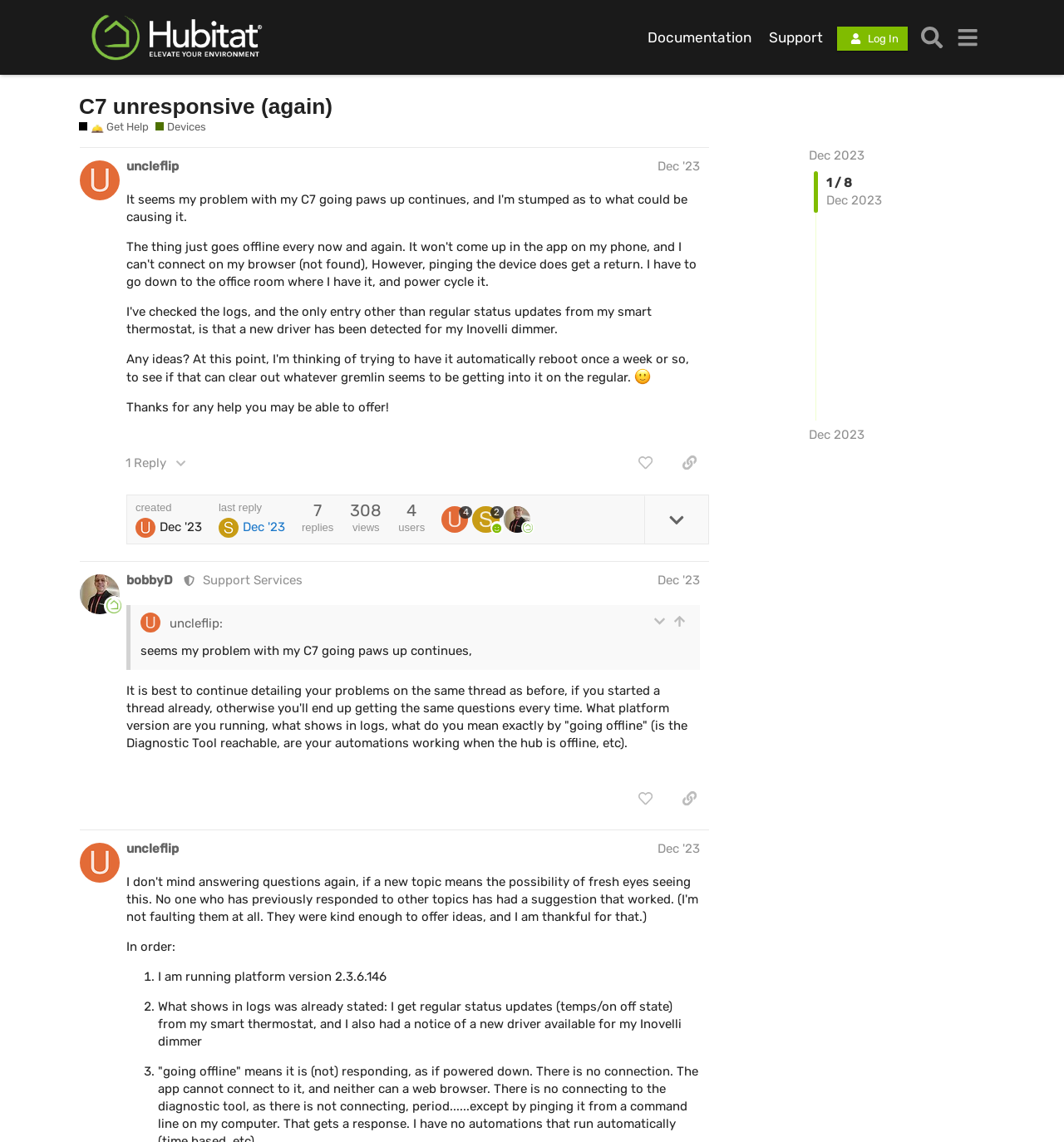Offer a comprehensive description of the webpage’s content and structure.

This webpage appears to be a forum discussion thread on the Hubitat platform. At the top, there is a header section with a logo image, links to "Documentation" and "Support", a "Log In" button, and a search button. Below the header, there is a heading that reads "C7 unresponsive (again)" with a link to the same title and a description that says "Discover the resources you need to keep your Hubitat Elevation hub running happy. Find answers, ask questions, and connect with other community members."

The main content of the page is divided into two posts. The first post, labeled "post #1 by @uncleflip", has a heading with the username "uncleflip" and a date "Dec '23". The post contains a brief message asking for help with a C7 device that keeps going offline. There are also buttons to like the post, copy a link to the post, and expand topic details.

The second post, labeled "post #2 by @bobbyD", has a heading with the username "bobbyD" and a date "Dec '23". The post is a response to the first post and provides some guidance on how to troubleshoot the issue. The post contains a blockquote with a message from the original poster, followed by a response from "bobbyD". There are also buttons to like the post, copy a link to the post, and expand or collapse a quoted section.

Throughout the page, there are various links, buttons, and images, including user avatars and icons. The layout is organized with clear headings and sections, making it easy to follow the conversation thread.